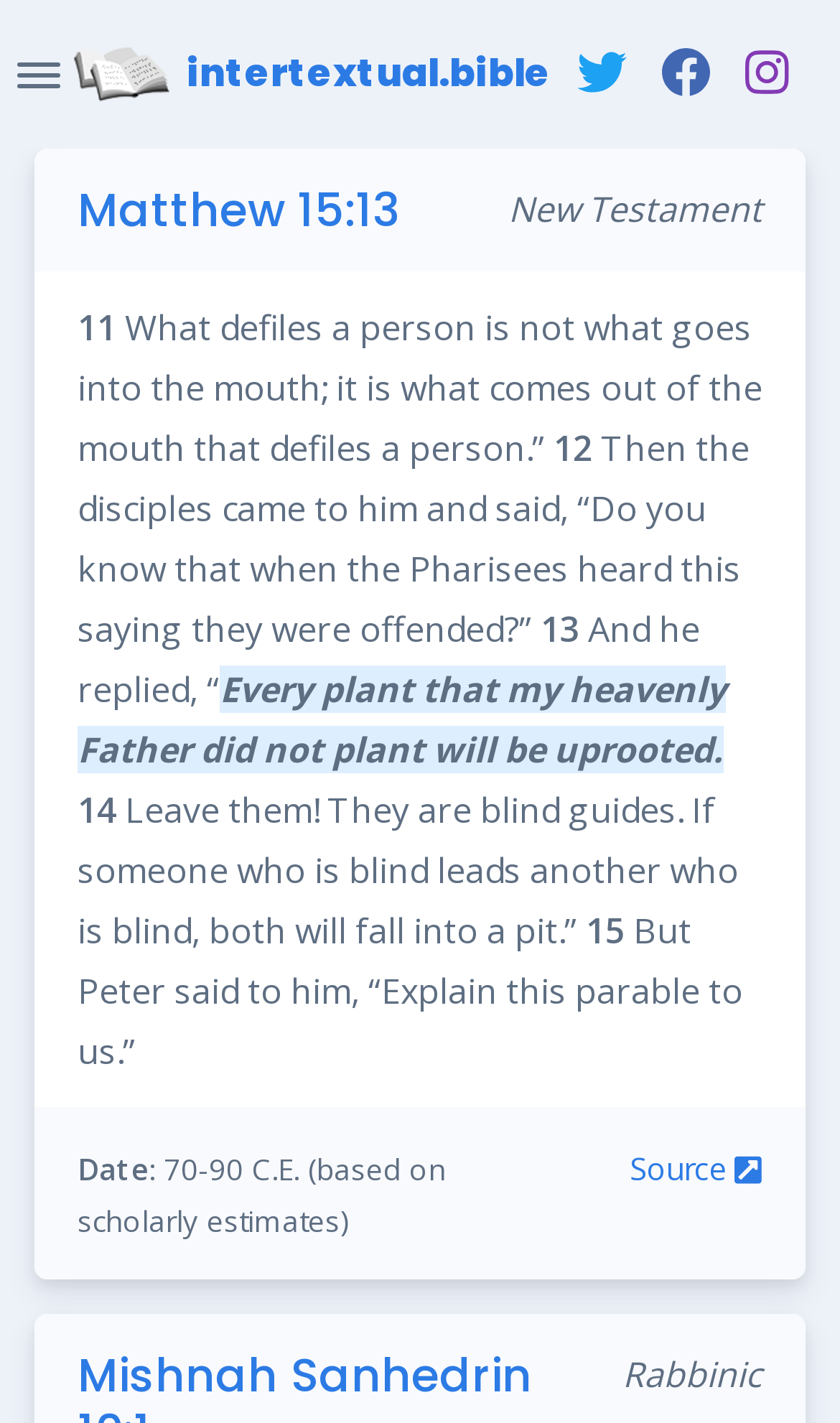What is the source of the passage?
Using the visual information, respond with a single word or phrase.

Source